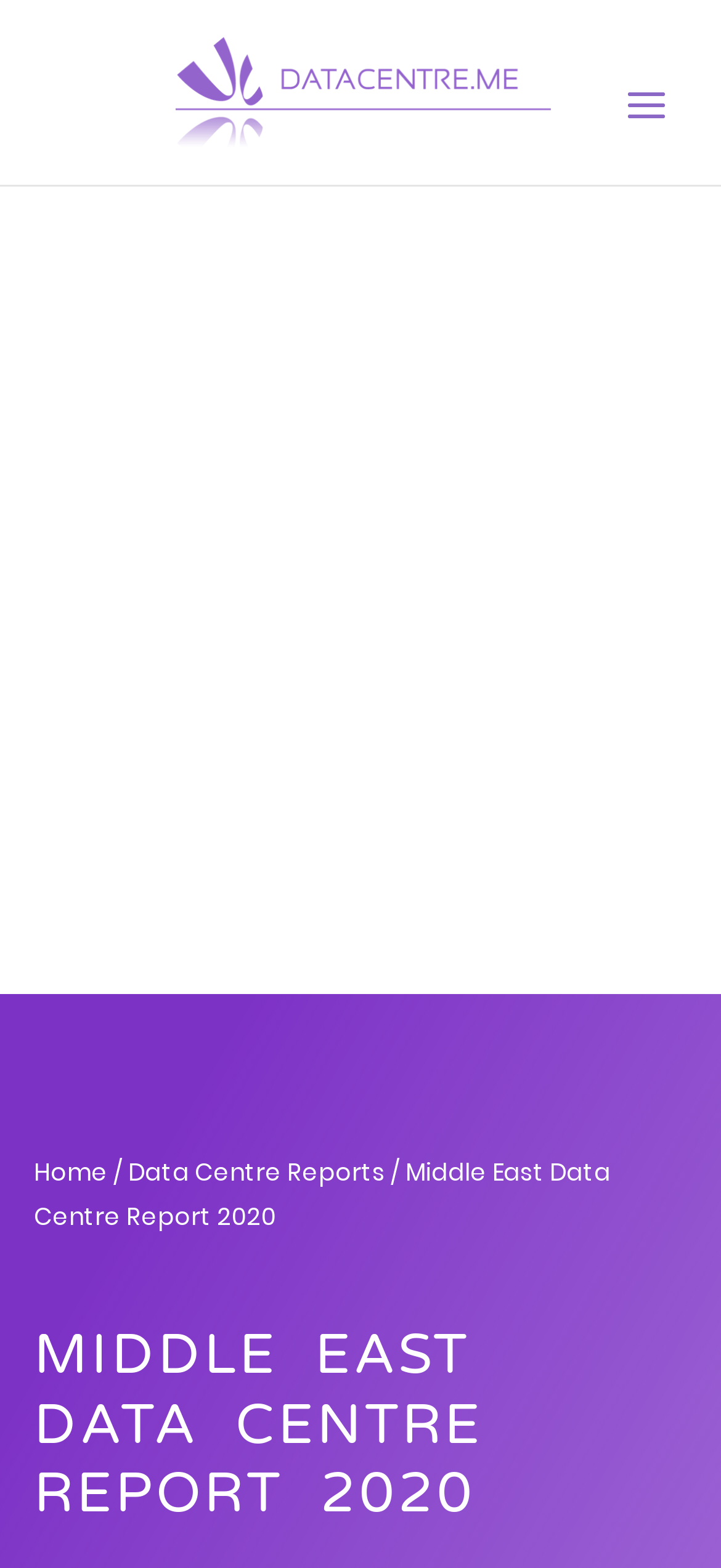What is the text of the breadcrumb navigation?
Give a one-word or short-phrase answer derived from the screenshot.

Home / Data Centre Reports / Middle East Data Centre Report 2020